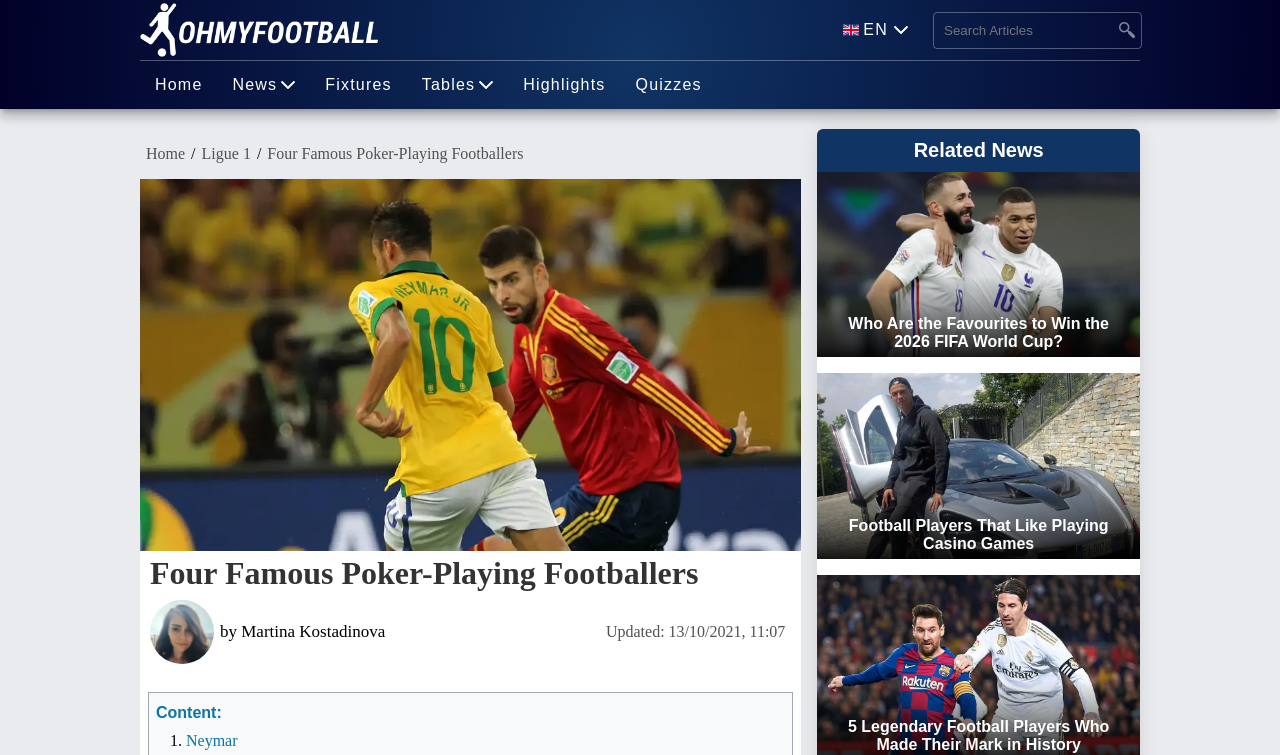Please determine the bounding box coordinates of the element to click in order to execute the following instruction: "View the related news about Benzema and Mbappe". The coordinates should be four float numbers between 0 and 1, specified as [left, top, right, bottom].

[0.639, 0.455, 0.891, 0.477]